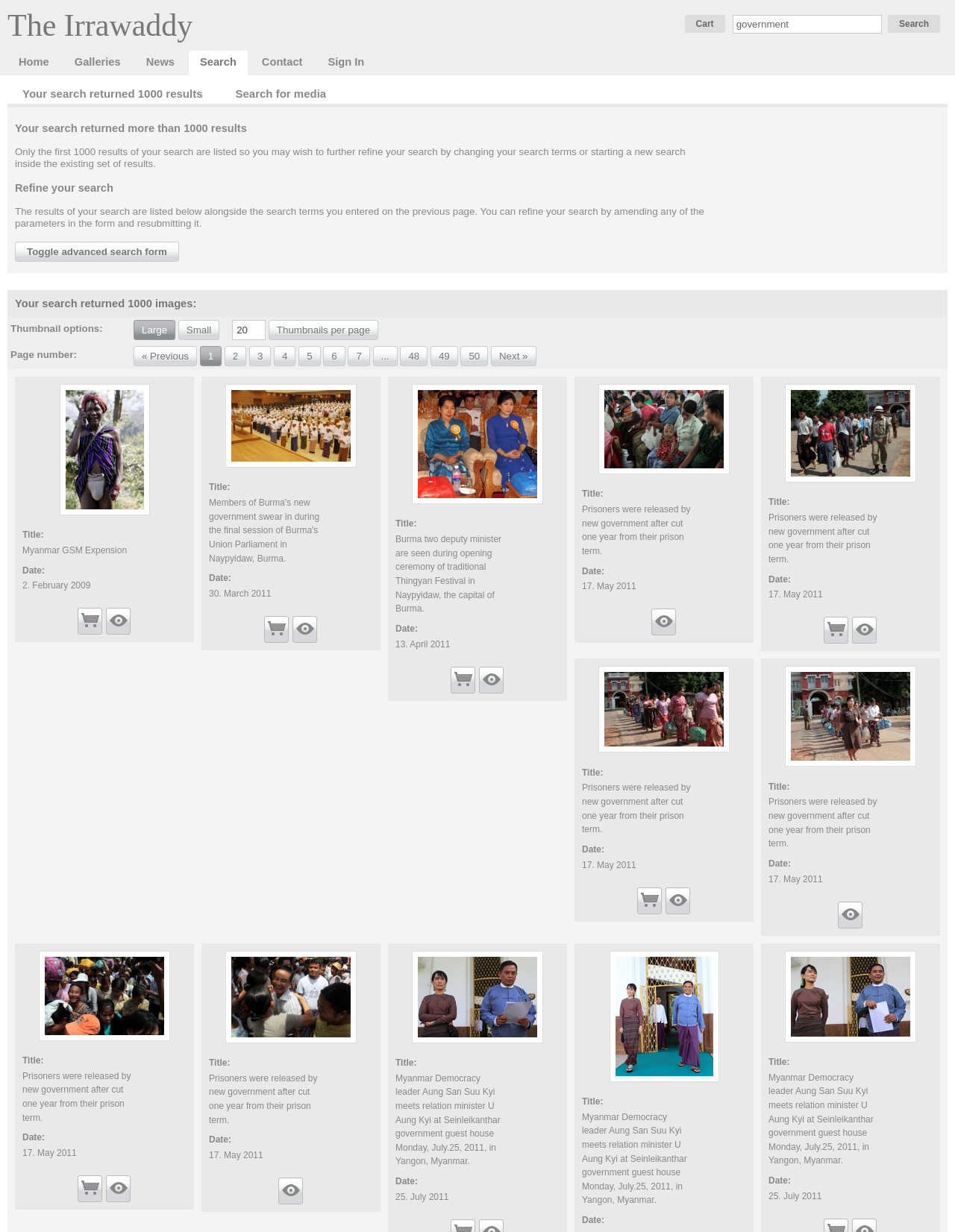Give a one-word or one-phrase response to the question:
What is the date of the second image?

30. March 2011